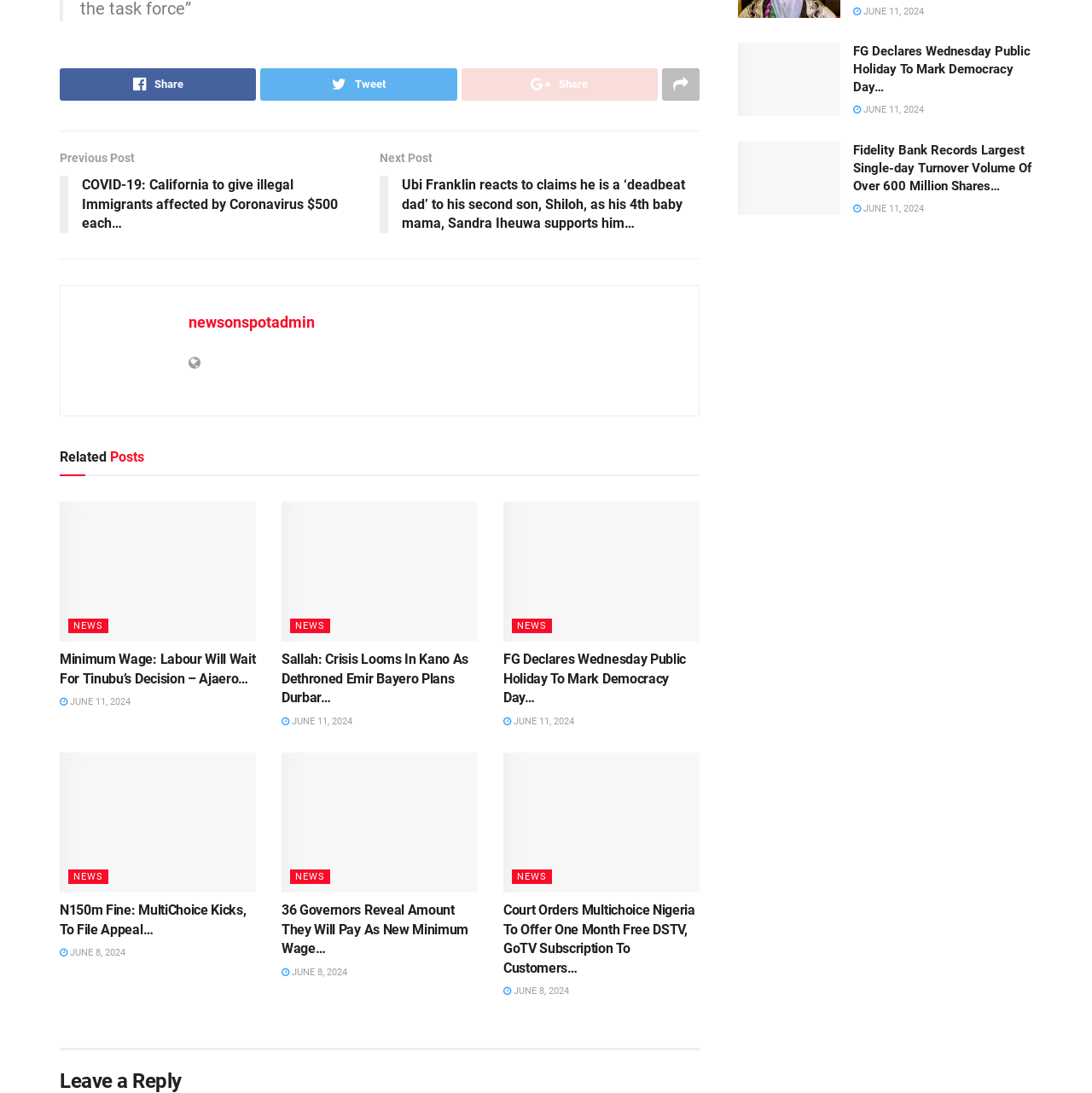Kindly respond to the following question with a single word or a brief phrase: 
What is the image above the 'FG Declares Wednesday Public Holiday To Mark Democracy Day…' article?

Ojo-Public Holiday